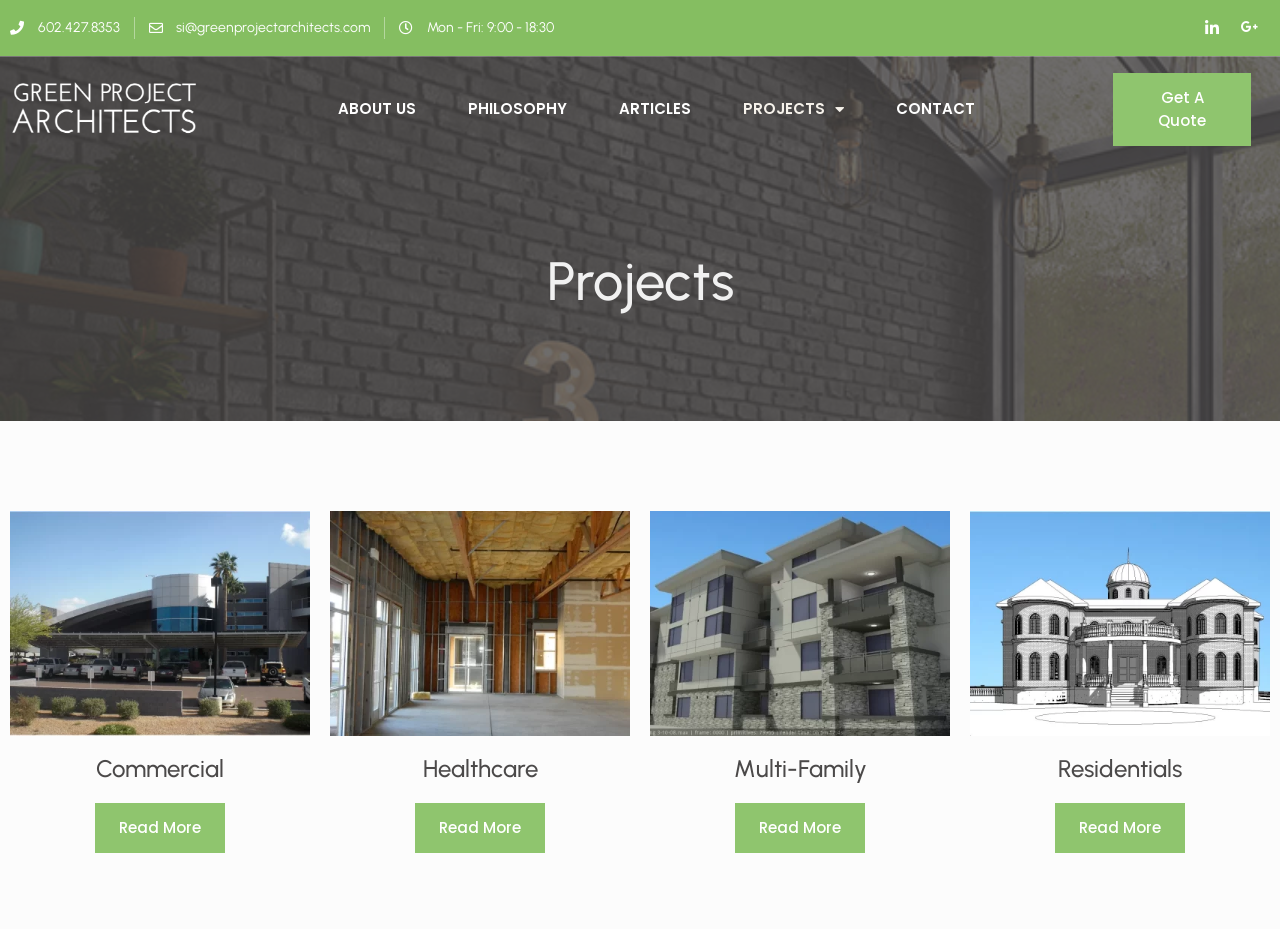Find the bounding box coordinates of the element to click in order to complete the given instruction: "Send an email."

[0.116, 0.018, 0.289, 0.042]